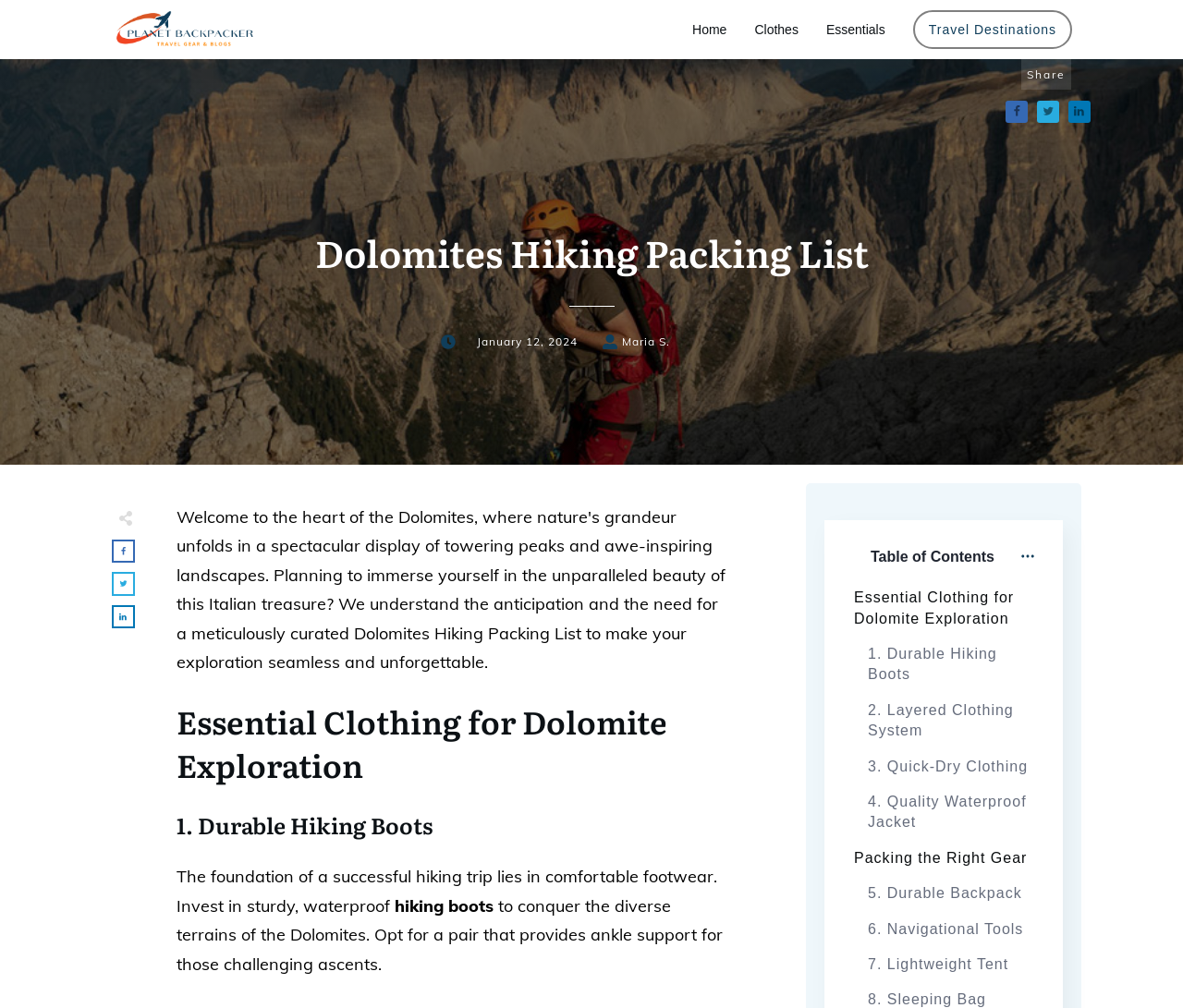Using the element description: "Essential Clothing for Dolomite Exploration", determine the bounding box coordinates for the specified UI element. The coordinates should be four float numbers between 0 and 1, [left, top, right, bottom].

[0.722, 0.583, 0.87, 0.624]